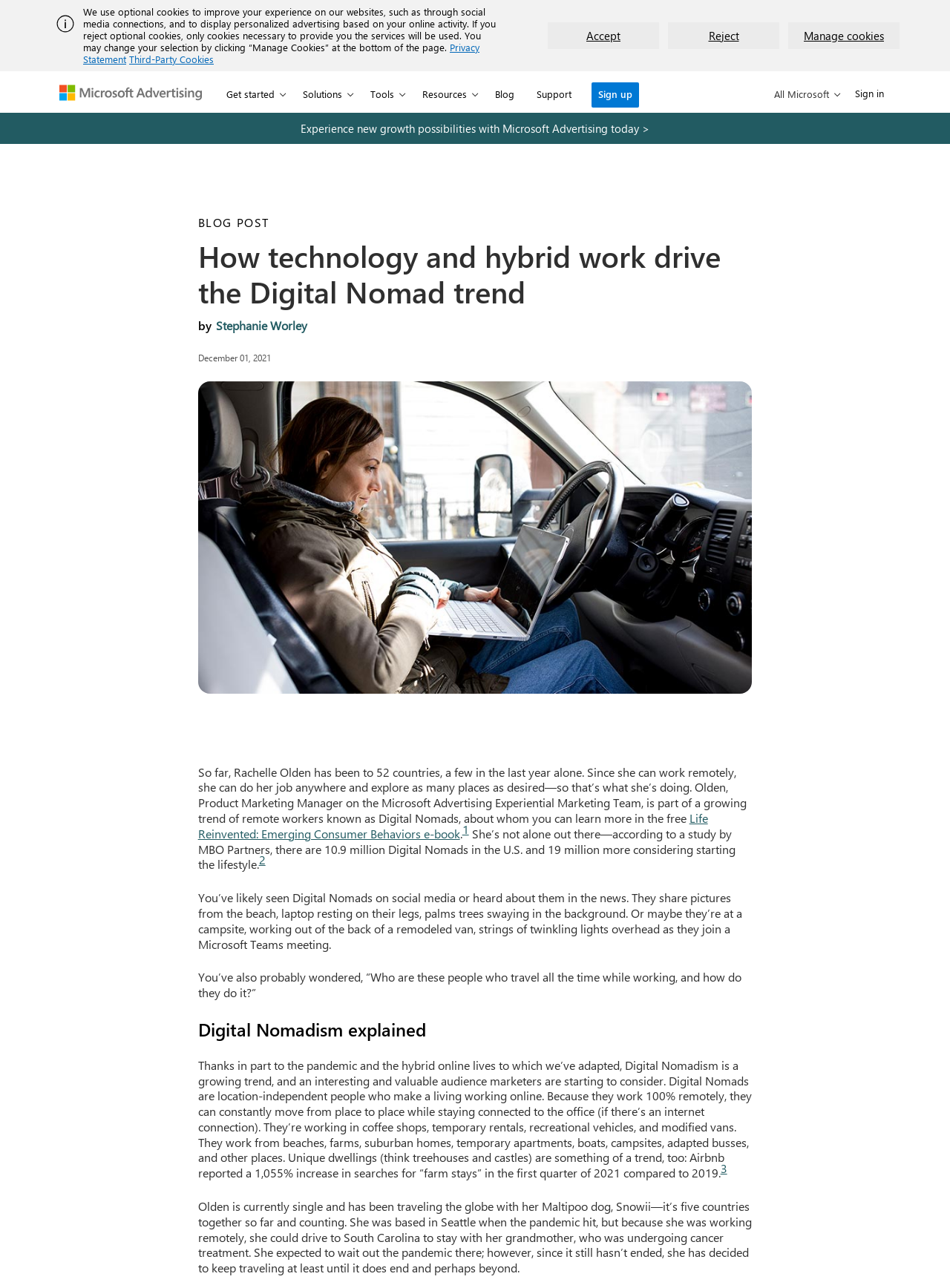Extract the bounding box for the UI element that matches this description: "Manage cookies".

[0.83, 0.017, 0.947, 0.038]